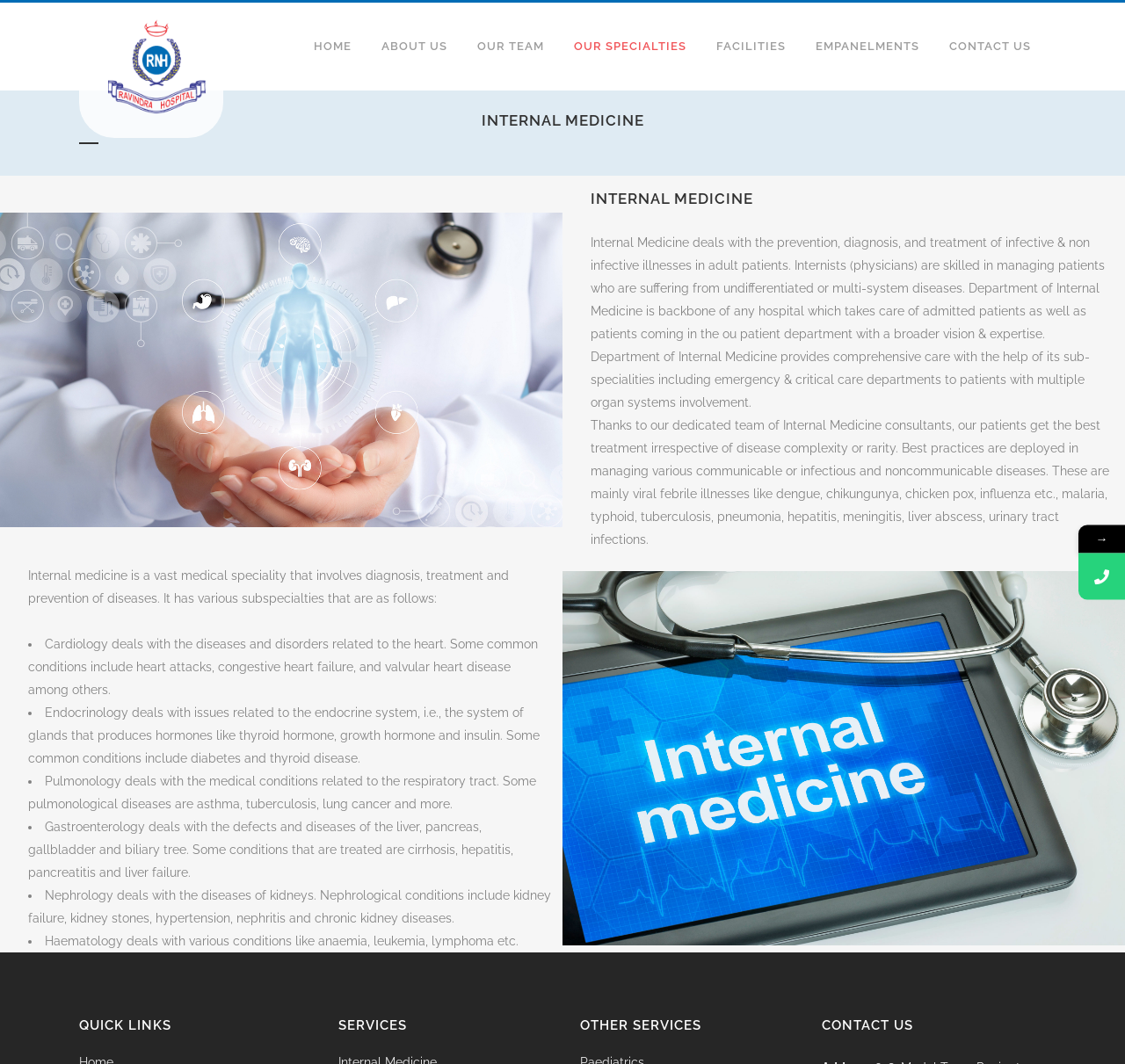Provide a brief response using a word or short phrase to this question:
What is the name of the disease mentioned in the webpage that is caused by a virus?

Dengue